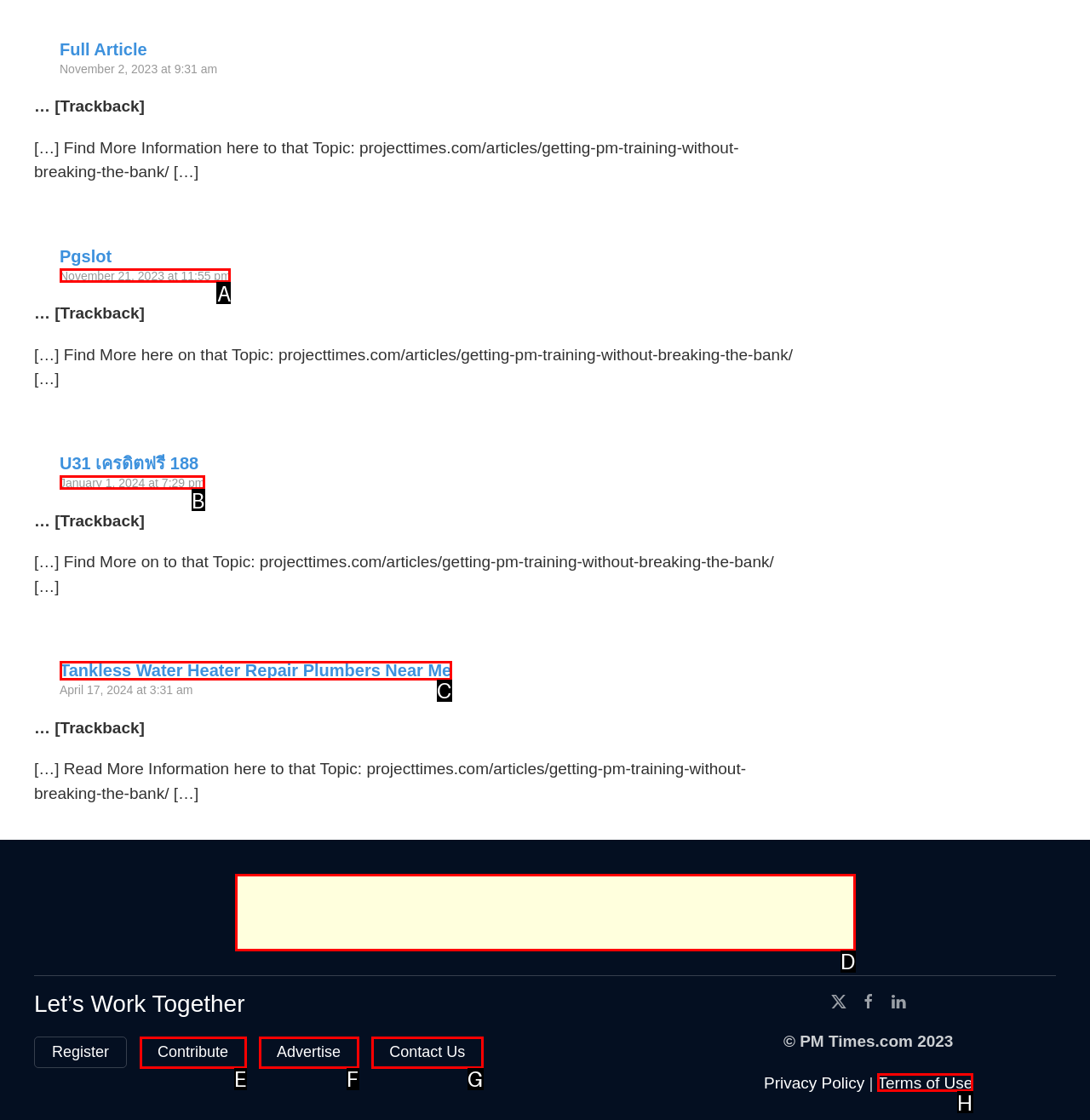Select the letter of the HTML element that best fits the description: title="like this post"
Answer with the corresponding letter from the provided choices.

None